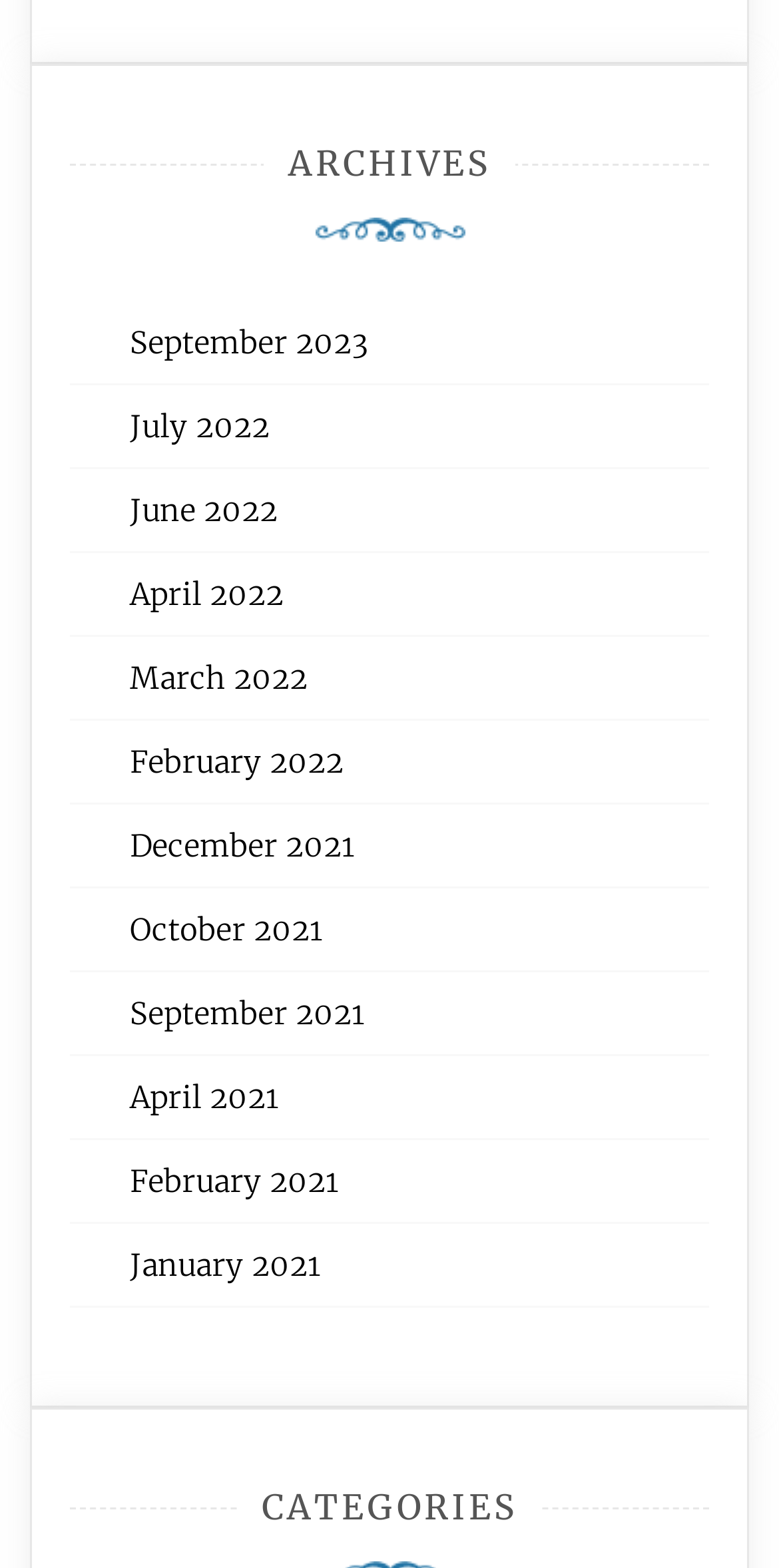Please identify the bounding box coordinates of the clickable element to fulfill the following instruction: "browse categories". The coordinates should be four float numbers between 0 and 1, i.e., [left, top, right, bottom].

[0.09, 0.952, 0.91, 0.97]